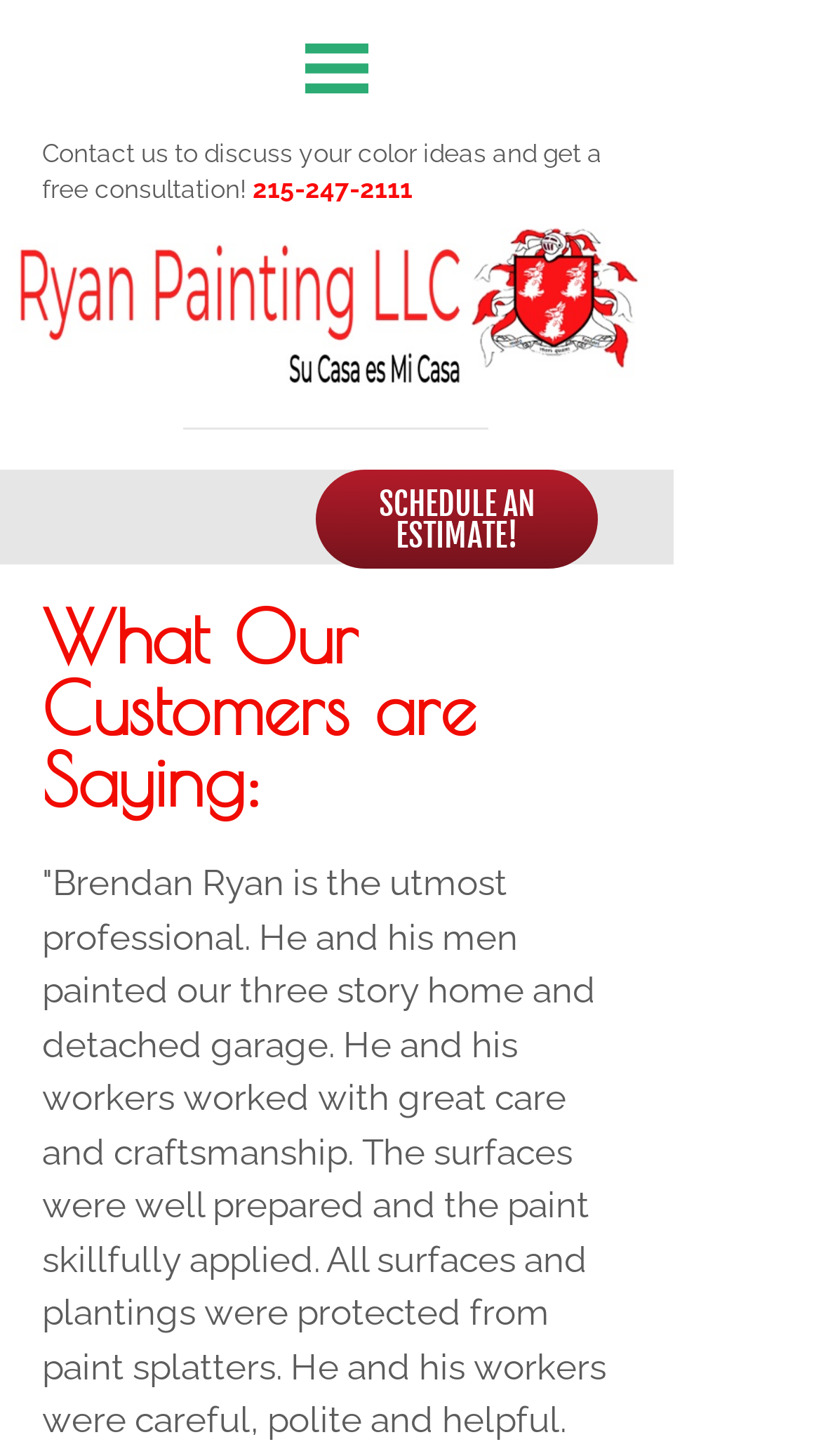Please answer the following question using a single word or phrase: 
What is the purpose of the 'Contact us' sentence?

To encourage users to discuss color ideas